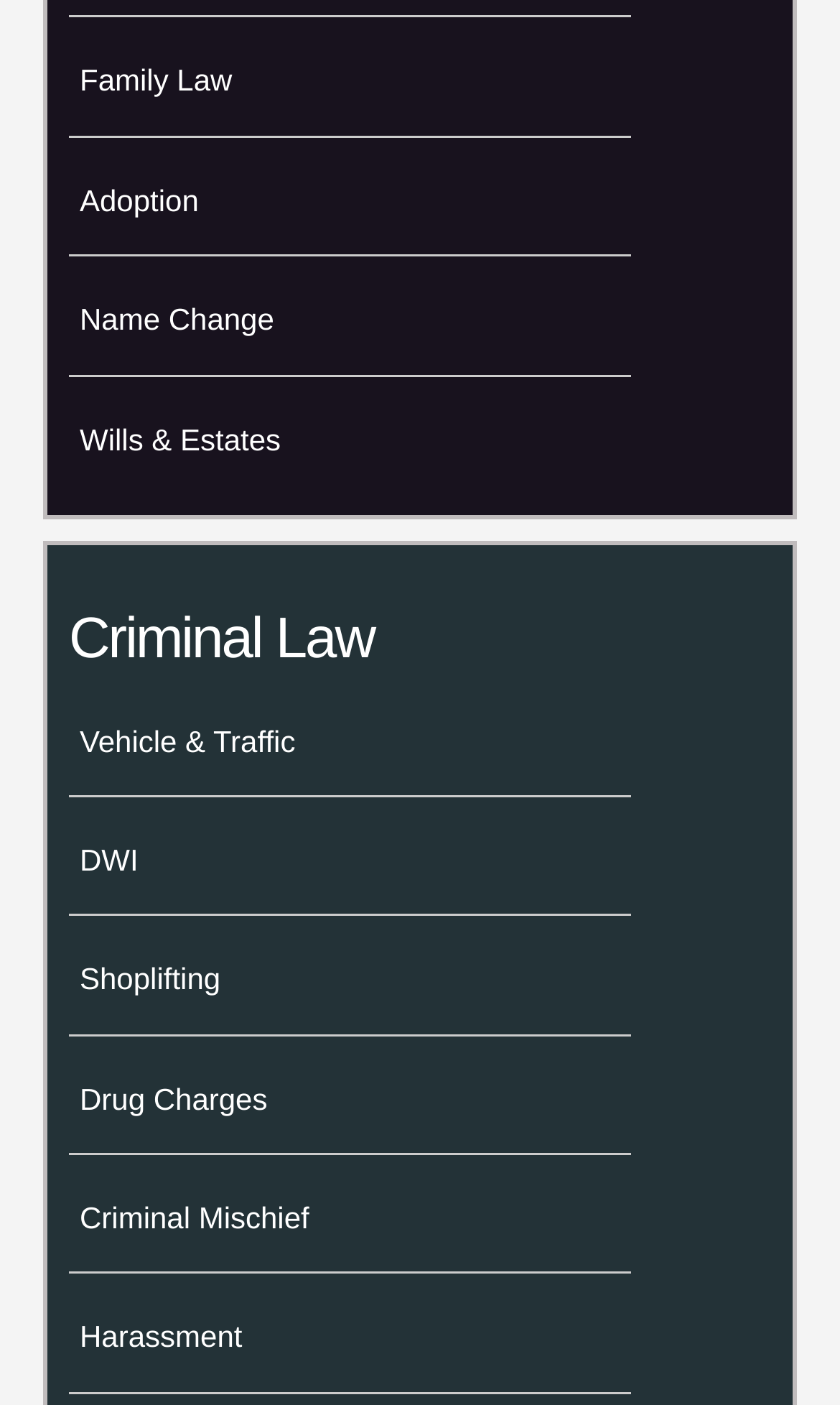How many links are under Family Law?
Please answer the question with a single word or phrase, referencing the image.

4